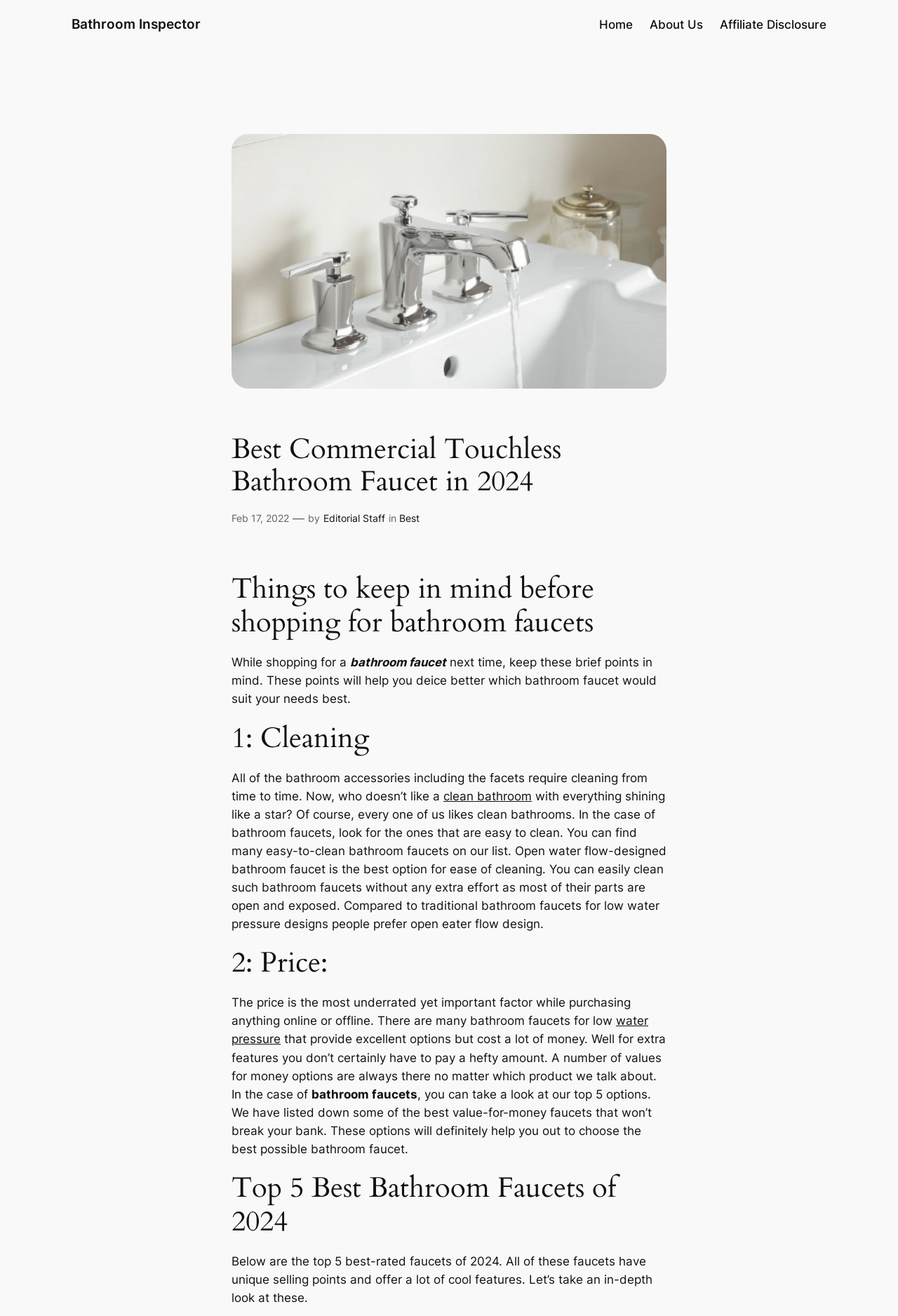Please determine the bounding box coordinates of the element to click in order to execute the following instruction: "Click the 'Home' link". The coordinates should be four float numbers between 0 and 1, specified as [left, top, right, bottom].

[0.667, 0.012, 0.704, 0.026]